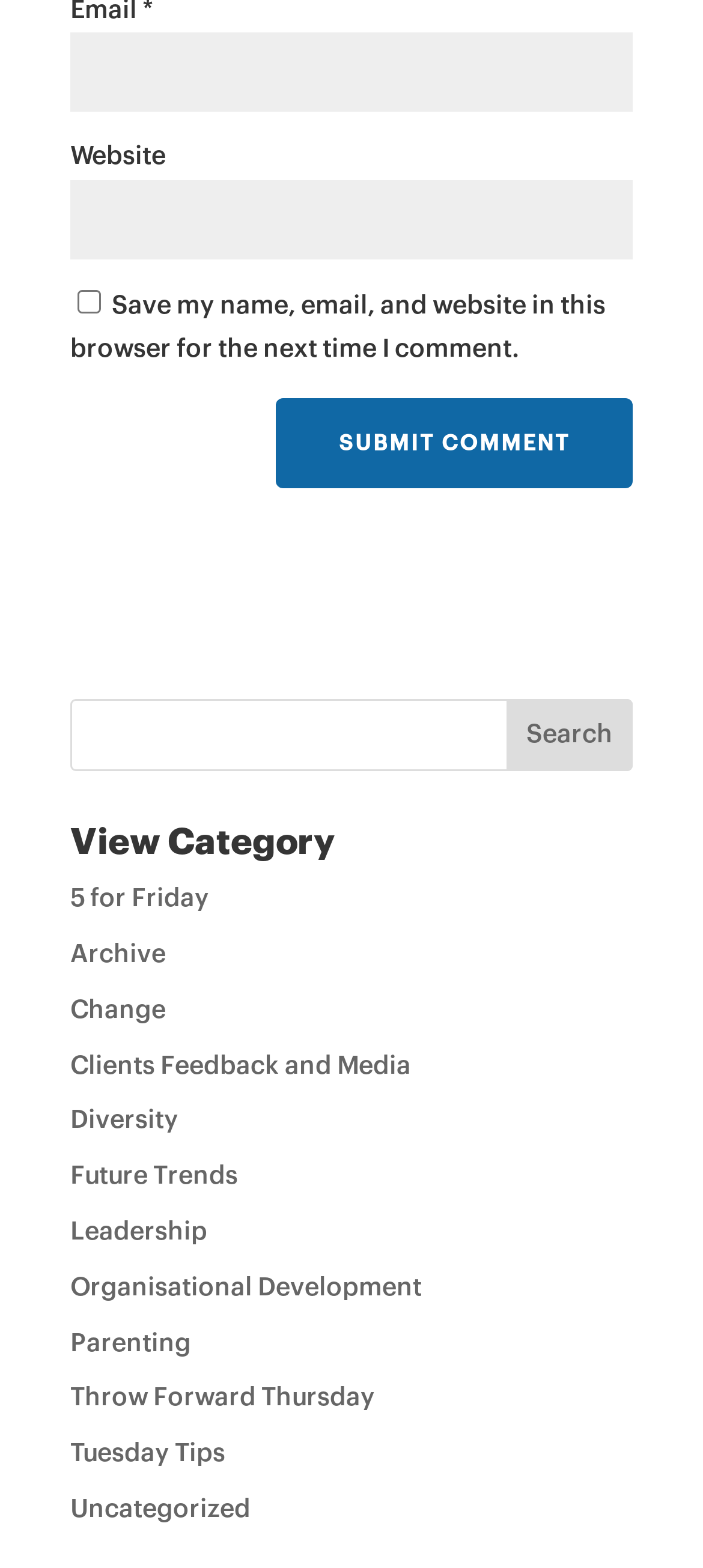Determine the bounding box coordinates (top-left x, top-left y, bottom-right x, bottom-right y) of the UI element described in the following text: Future Trends

[0.1, 0.742, 0.338, 0.758]